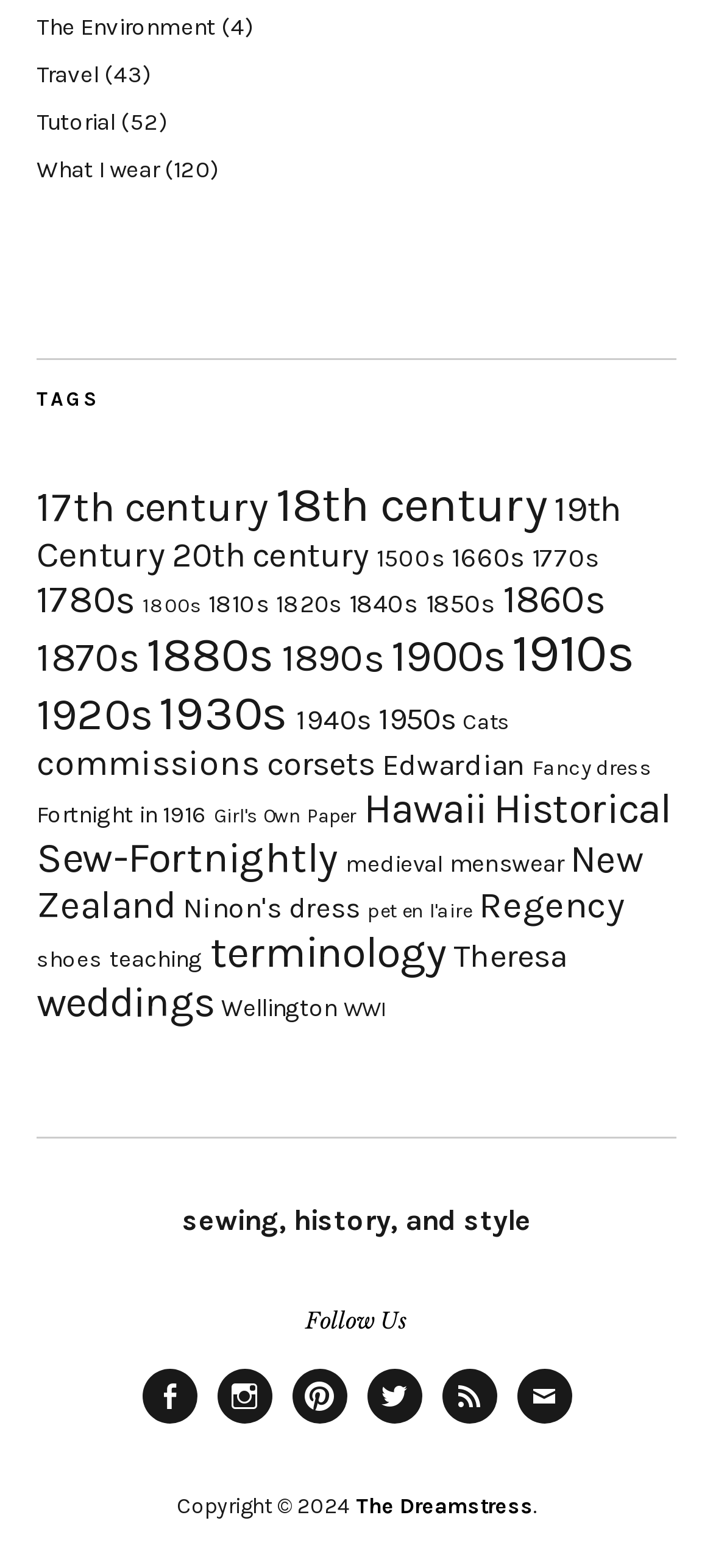Can you determine the bounding box coordinates of the area that needs to be clicked to fulfill the following instruction: "Check the copyright information"?

[0.247, 0.952, 0.499, 0.968]